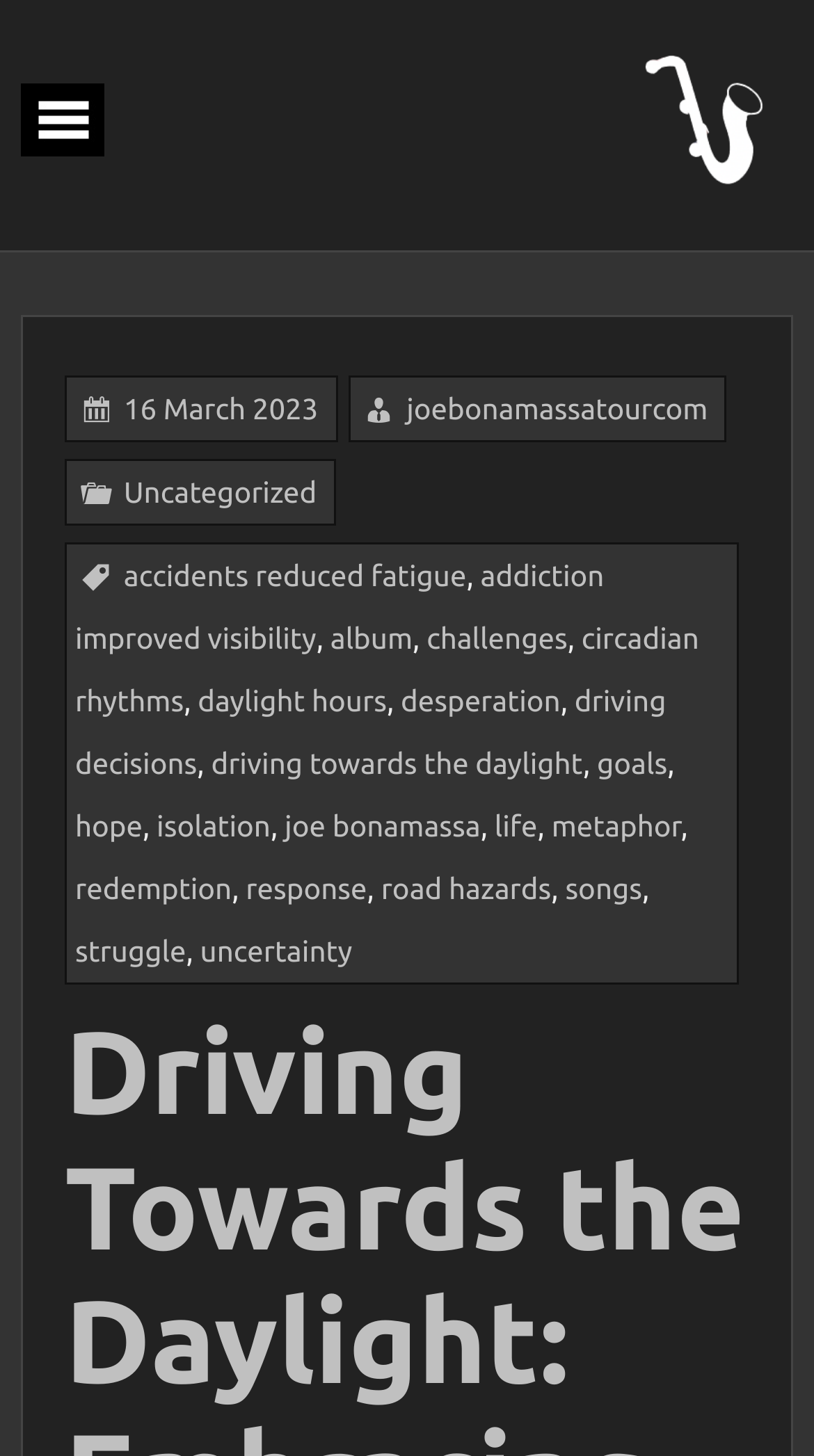Identify the bounding box of the HTML element described here: "driving towards the daylight". Provide the coordinates as four float numbers between 0 and 1: [left, top, right, bottom].

[0.259, 0.513, 0.716, 0.536]